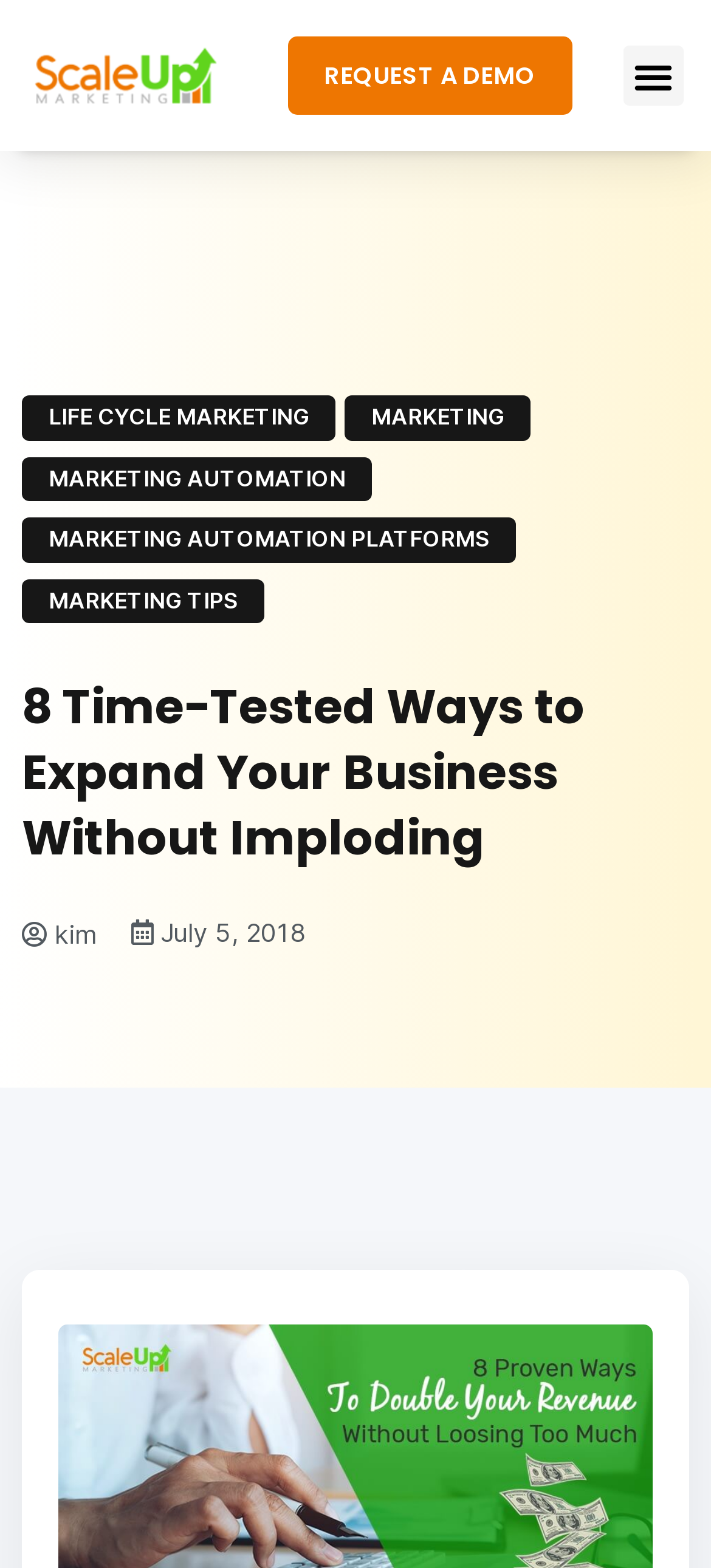Could you identify the text that serves as the heading for this webpage?

8 Time-Tested Ways to Expand Your Business Without Imploding